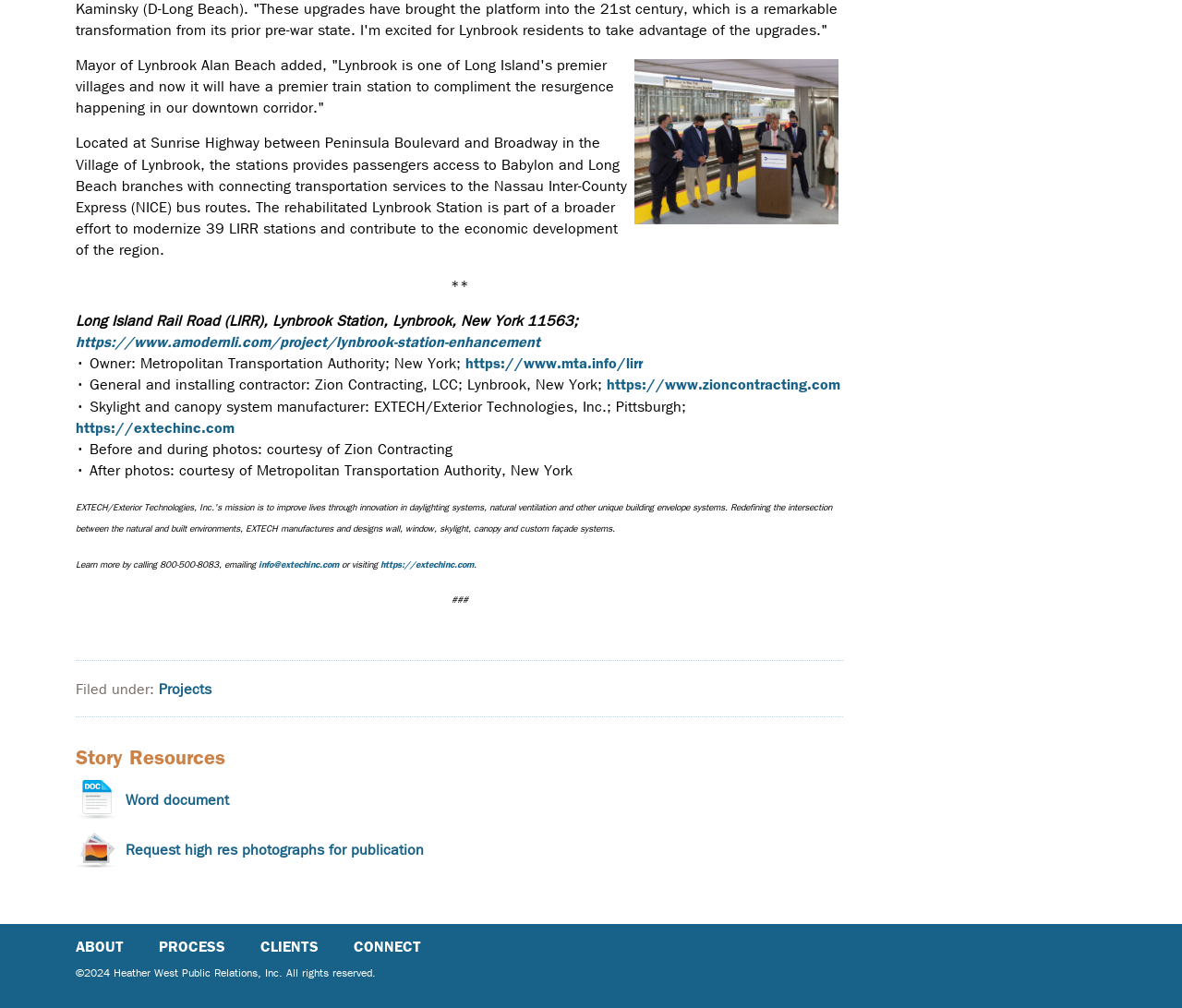Consider the image and give a detailed and elaborate answer to the question: 
What is the name of the train station?

The name of the train station can be found in the StaticText element with the text 'Long Island Rail Road (LIRR), Lynbrook Station, Lynbrook, New York 11563;'. This text is located at the top of the webpage and provides the name and address of the train station.